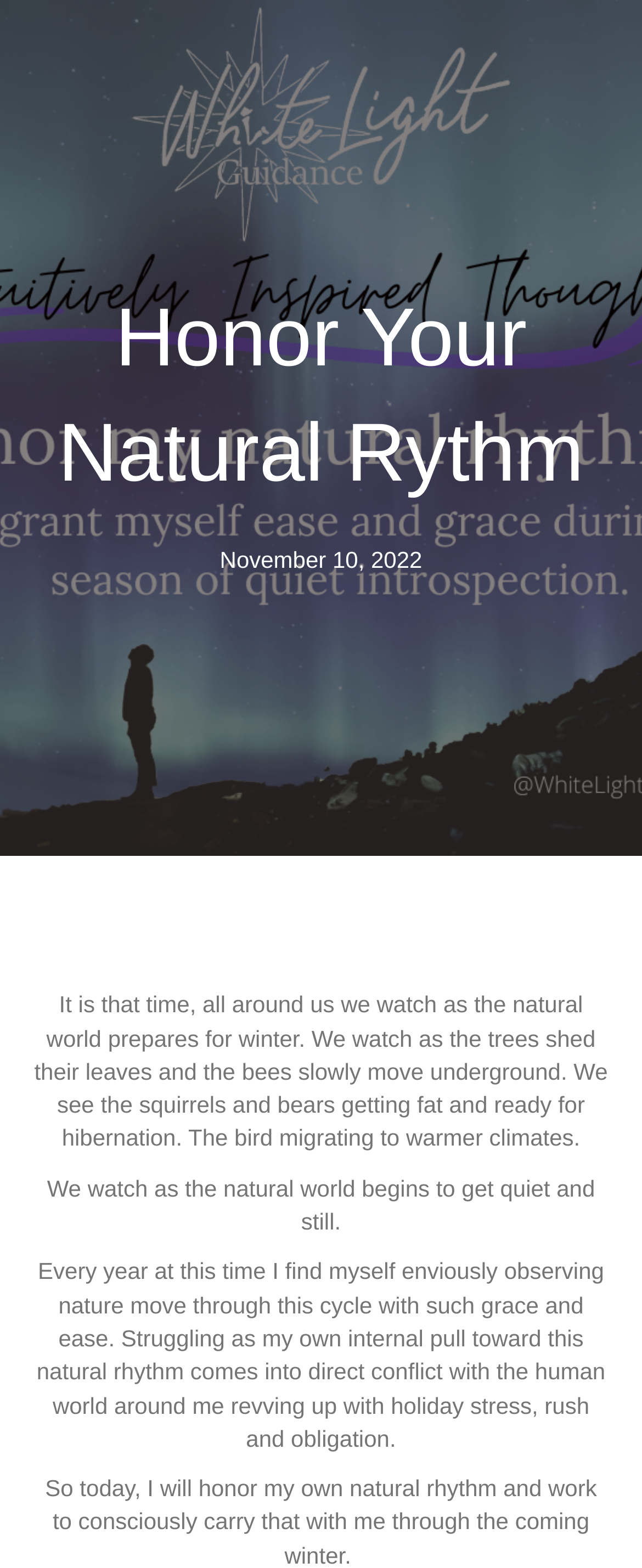Please identify the primary heading on the webpage and return its text.

Honor Your Natural Rythm